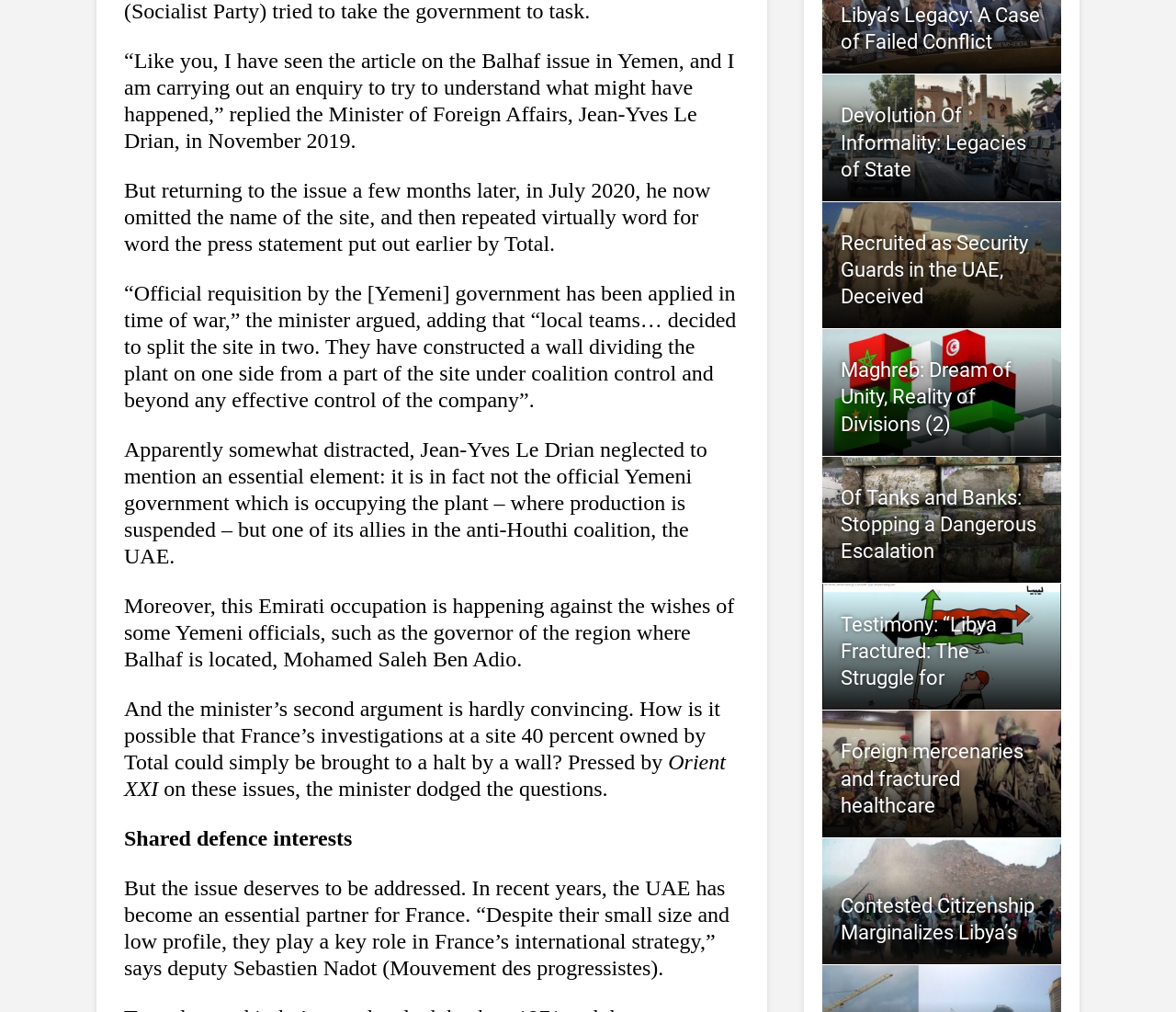Which country is occupying the plant against the wishes of some Yemeni officials?
Examine the image closely and answer the question with as much detail as possible.

The article states that the Emirati occupation is happening against the wishes of some Yemeni officials, such as the governor of the region where Balhaf is located, Mohamed Saleh Ben Adio.